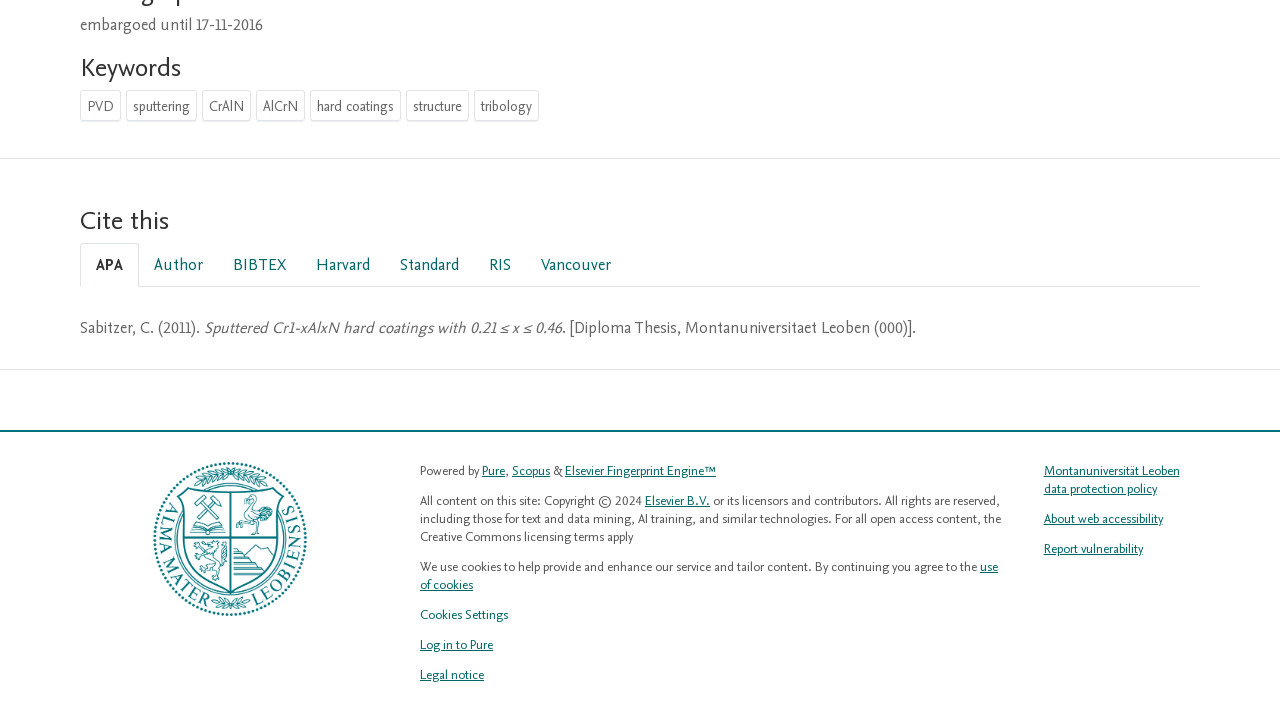Who is the author of the article? Please answer the question using a single word or phrase based on the image.

Sabitzer, C.